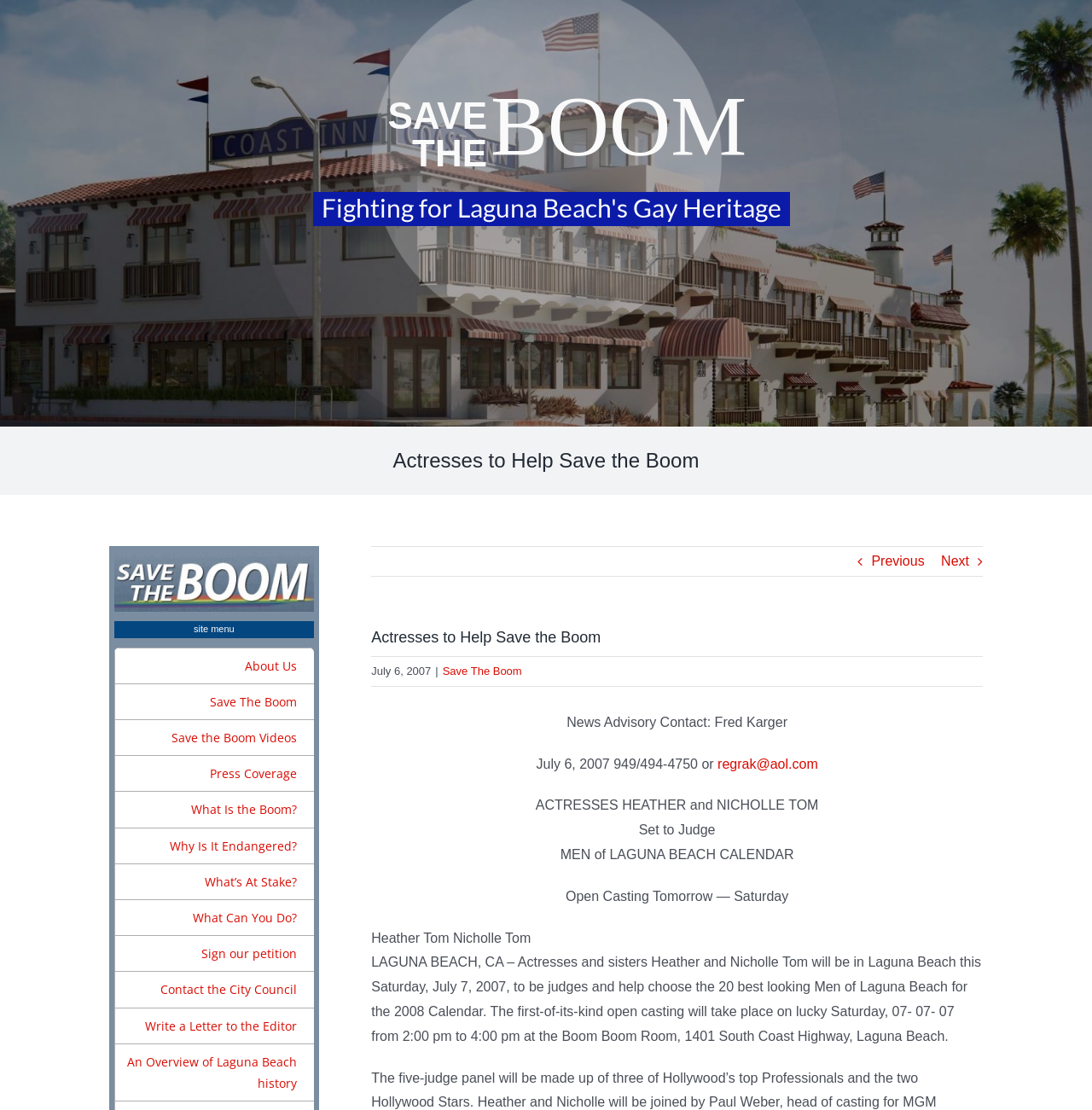How many men will be chosen for the 2008 calendar?
Using the image as a reference, give a one-word or short phrase answer.

20